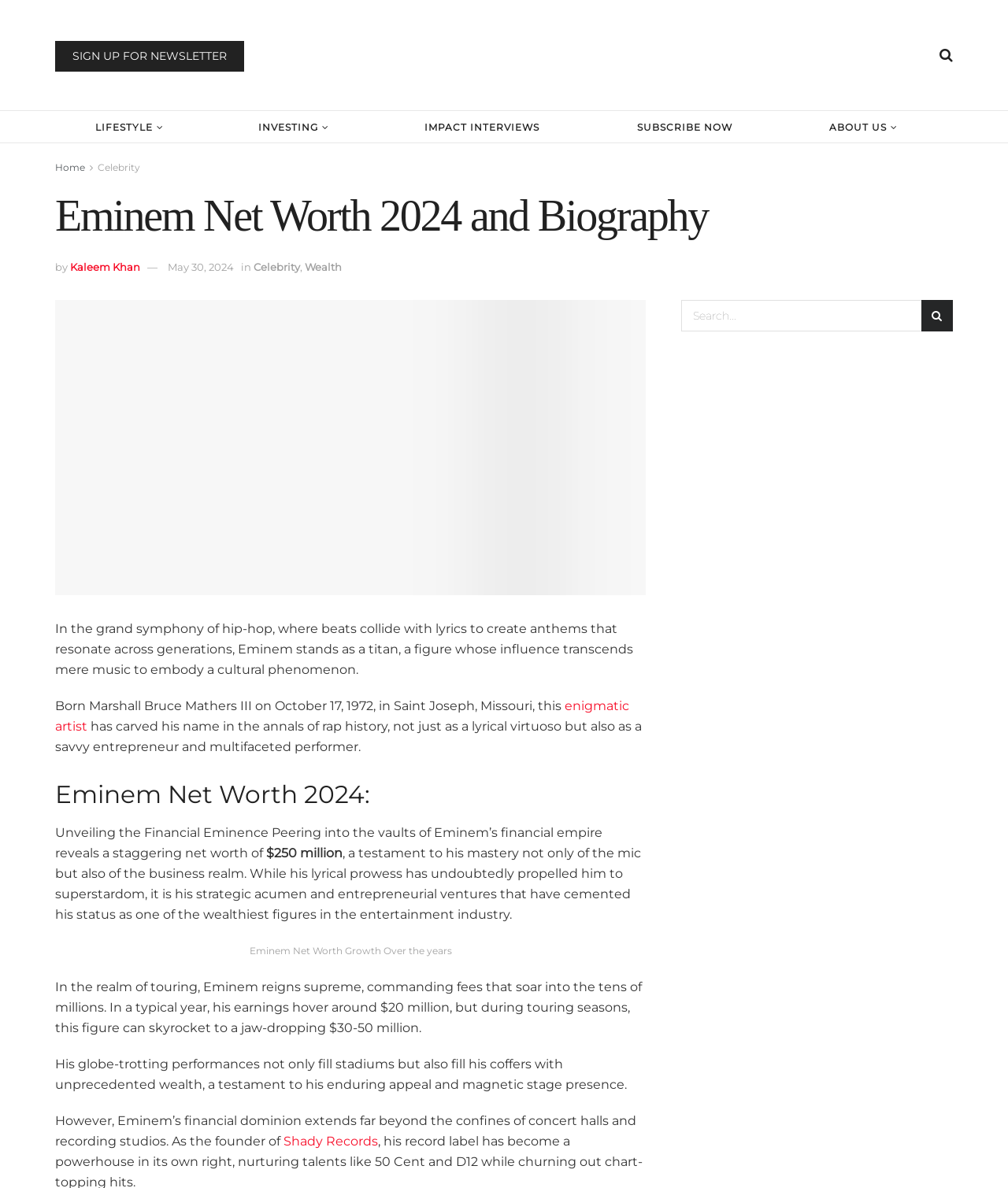Locate the bounding box coordinates of the clickable region to complete the following instruction: "Read about Eminem's biography."

[0.055, 0.162, 0.945, 0.203]